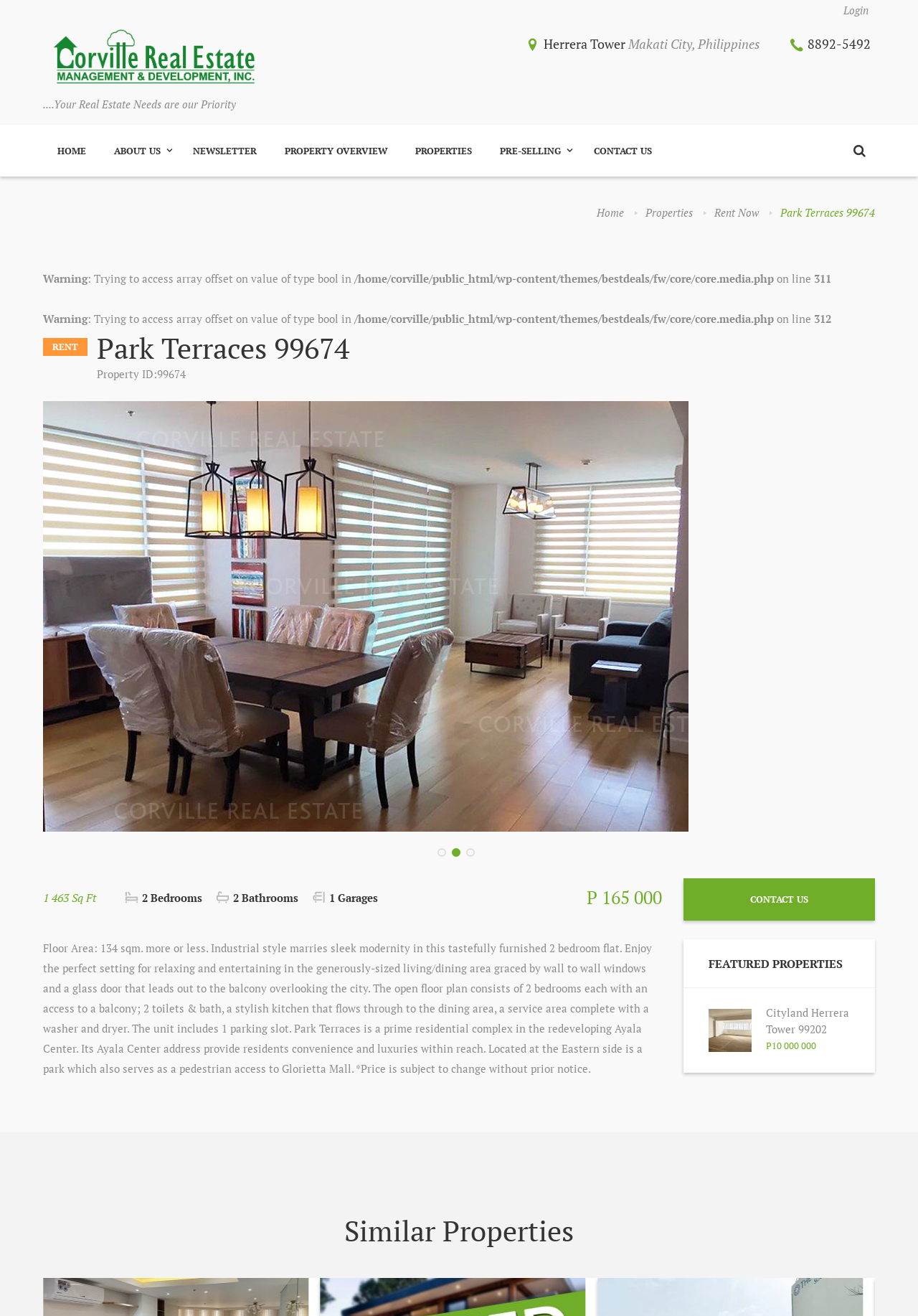Create a detailed summary of the webpage's content and design.

This webpage is about a real estate property, specifically Park Terraces 99674, located in Makati City, Philippines. At the top of the page, there is a login link and an image with the text "Your Real Estate Needs are our Priority". Below this, there is a navigation menu with links to "HOME", "ABOUT US", "NEWSLETTER", "PROPERTY OVERVIEW", "PROPERTIES", "PRE-SELLING", and "CONTACT US".

On the left side of the page, there is a warning message with some technical details. Below this, there is a heading that reads "Park Terraces 99674" and a subheading that says "Property ID: 99674". There is also an image of the property, which takes up most of the width of the page.

To the right of the image, there are some details about the property, including its price, floor area, number of bedrooms and bathrooms, and number of garages. Below this, there is a lengthy description of the property, including its features and amenities.

Further down the page, there is a section that lists some featured properties, including Ayala Southvale Village 99601, Santos Homes 2 99200, and Cityland Herrera Tower 99202. Each of these properties has a link, an image, and a price listed.

At the very bottom of the page, there is a heading that reads "Similar Properties" and a link to contact the real estate company. There is also a button with an icon on the top right corner of the page.